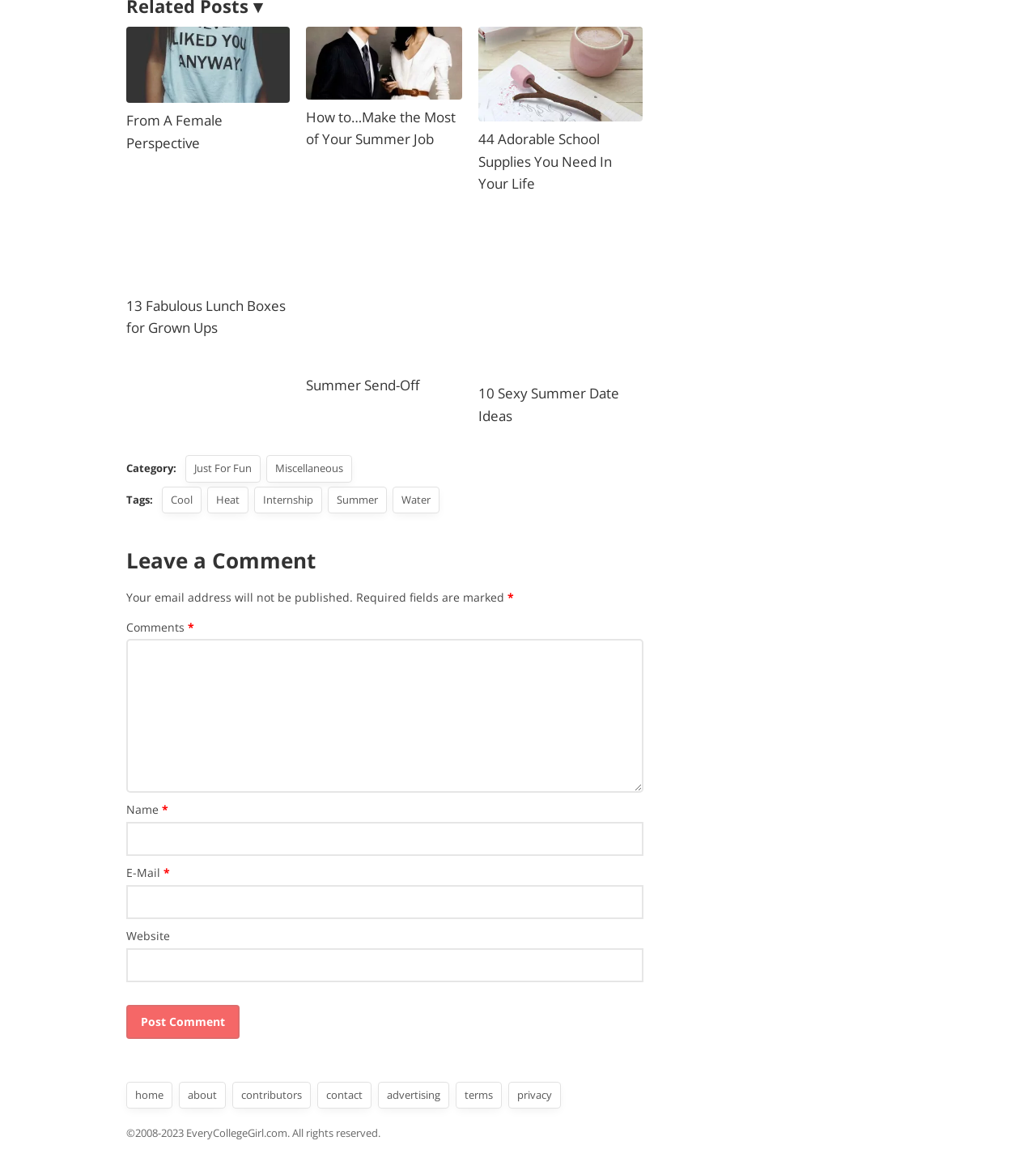Find the bounding box of the UI element described as follows: "Life".

None